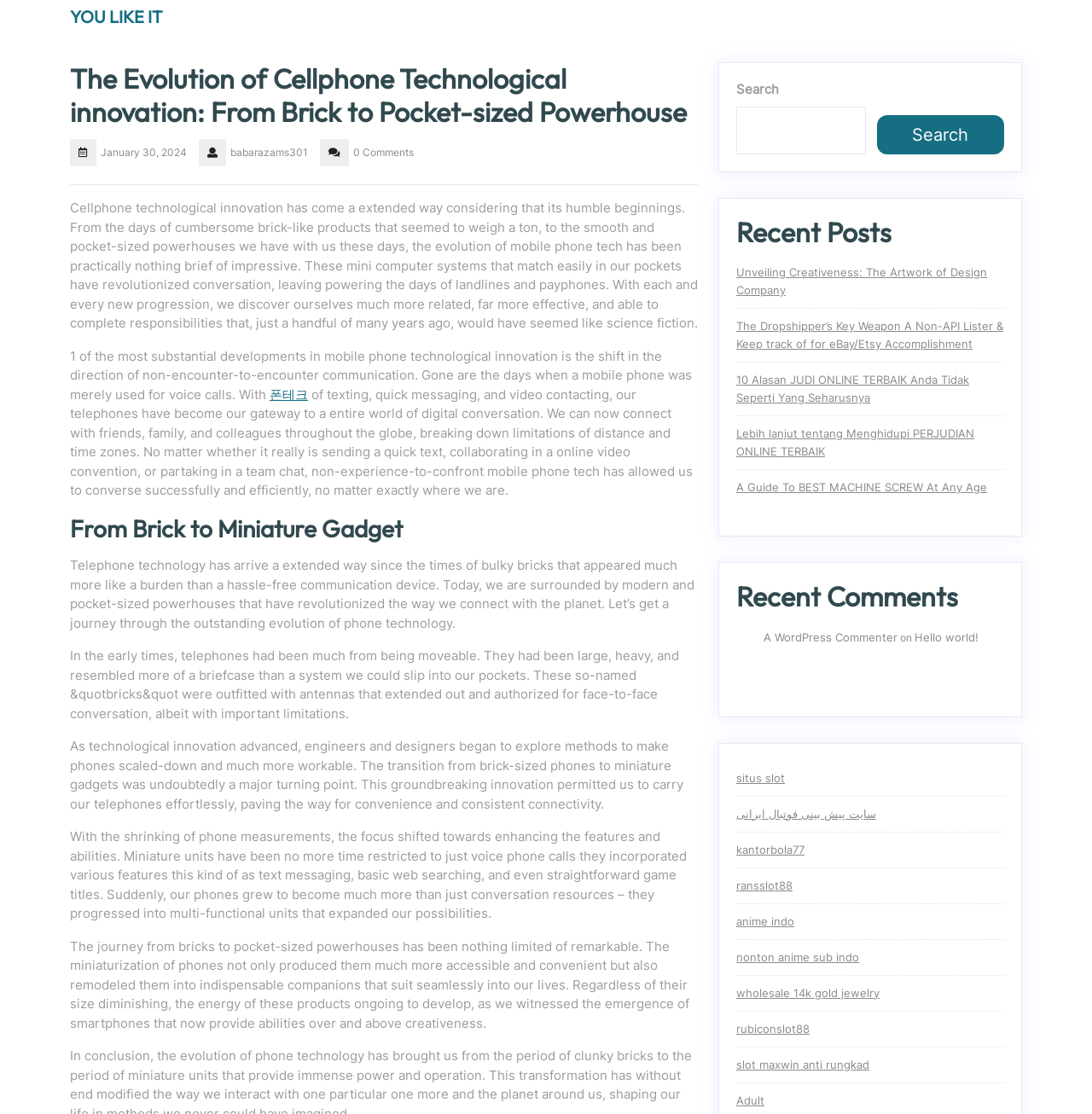Refer to the image and provide an in-depth answer to the question:
What is the date of the article?

The date of the article can be found in the section above the article content, where it says 'January 30, 2024'.